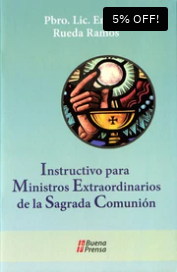What is the symbol of the Eucharist?
From the screenshot, provide a brief answer in one word or phrase.

Sacred chalice